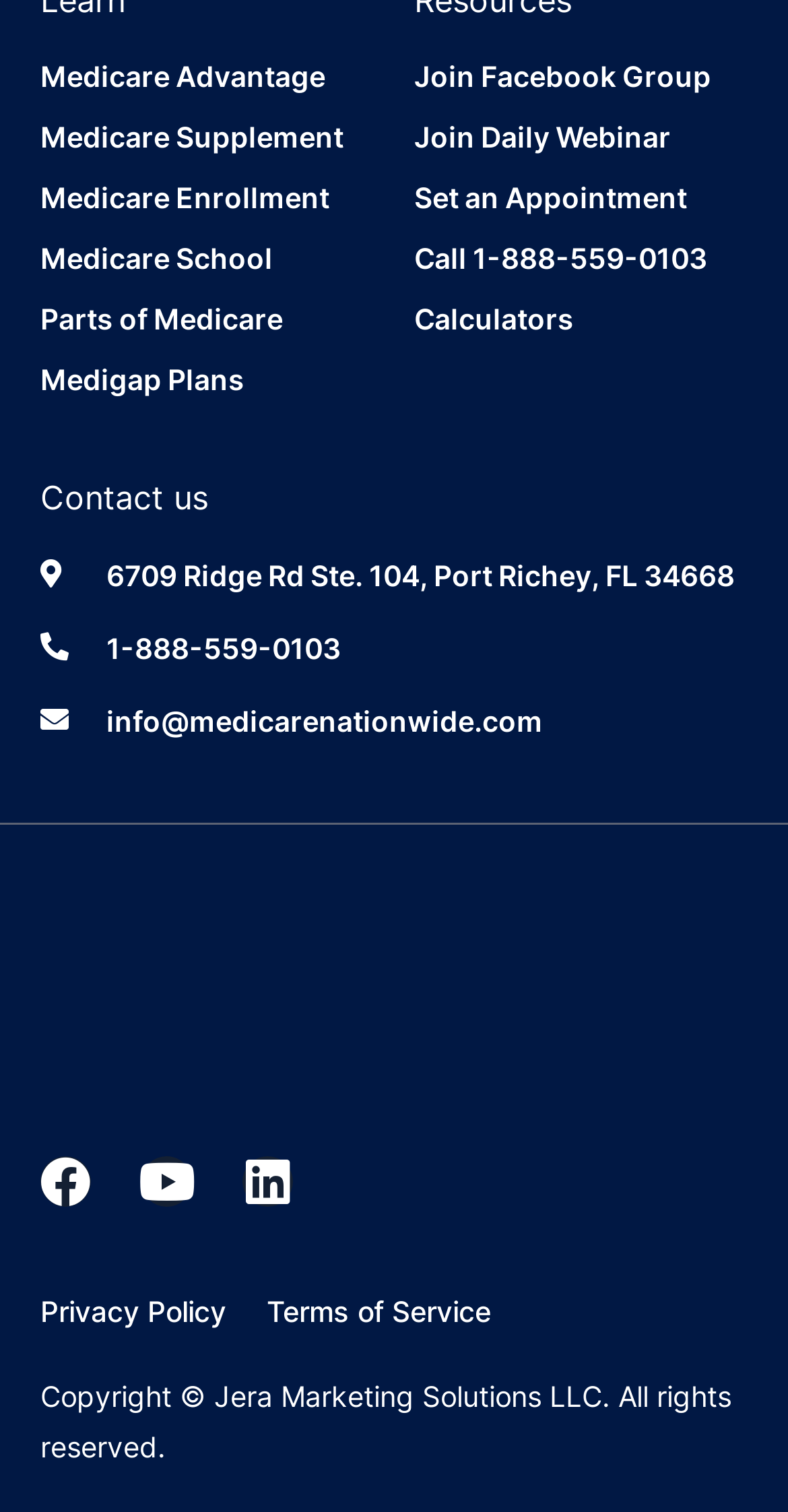Locate the bounding box coordinates of the clickable area to execute the instruction: "Visit Facebook page". Provide the coordinates as four float numbers between 0 and 1, represented as [left, top, right, bottom].

[0.051, 0.764, 0.115, 0.798]